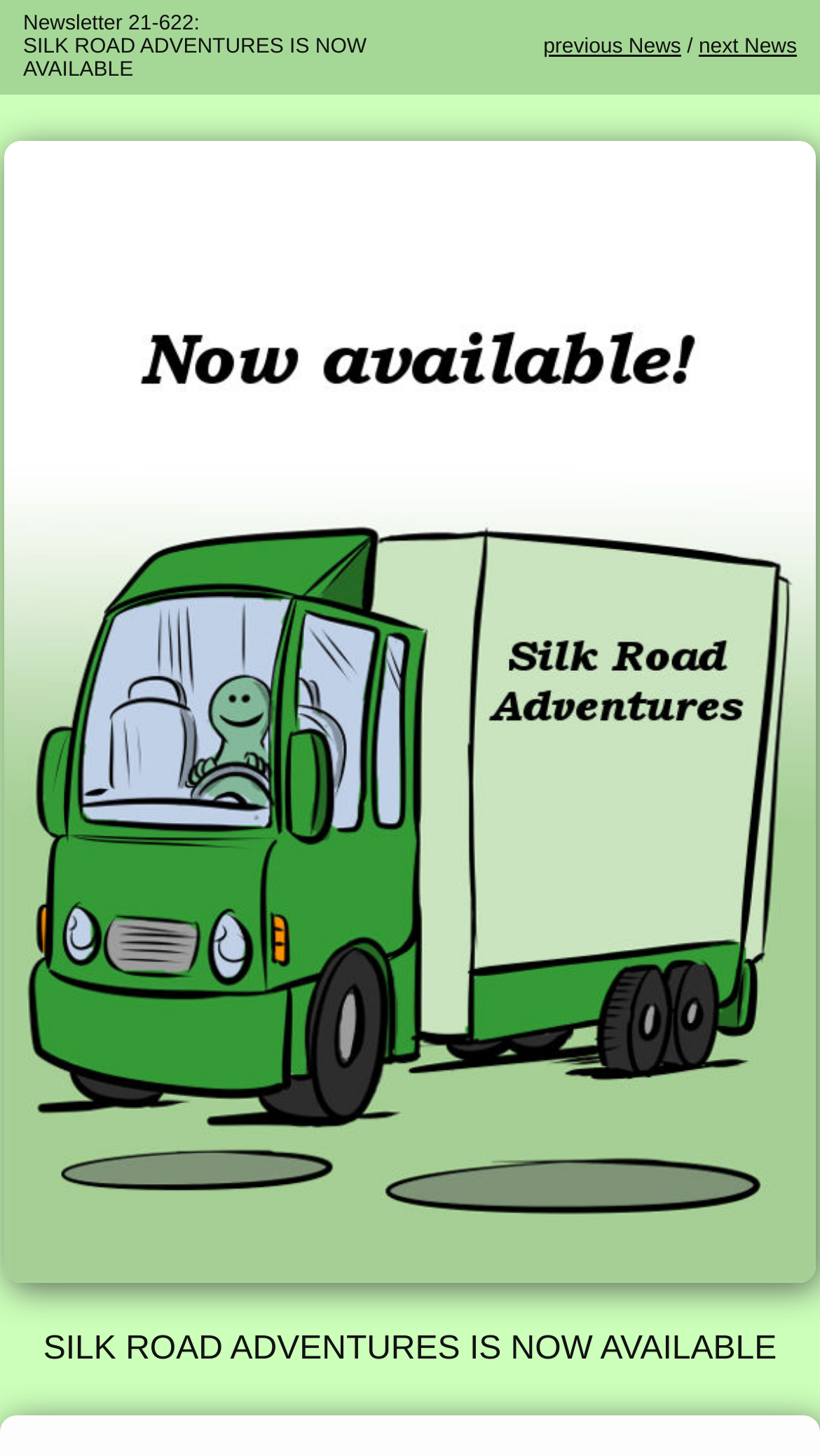Examine the image and give a thorough answer to the following question:
What are the two options to navigate through the newsletters?

By examining the layout of the webpage, specifically the table cells and links, it can be seen that there are two links 'previous News' and 'next News' which are likely used to navigate through the newsletters.